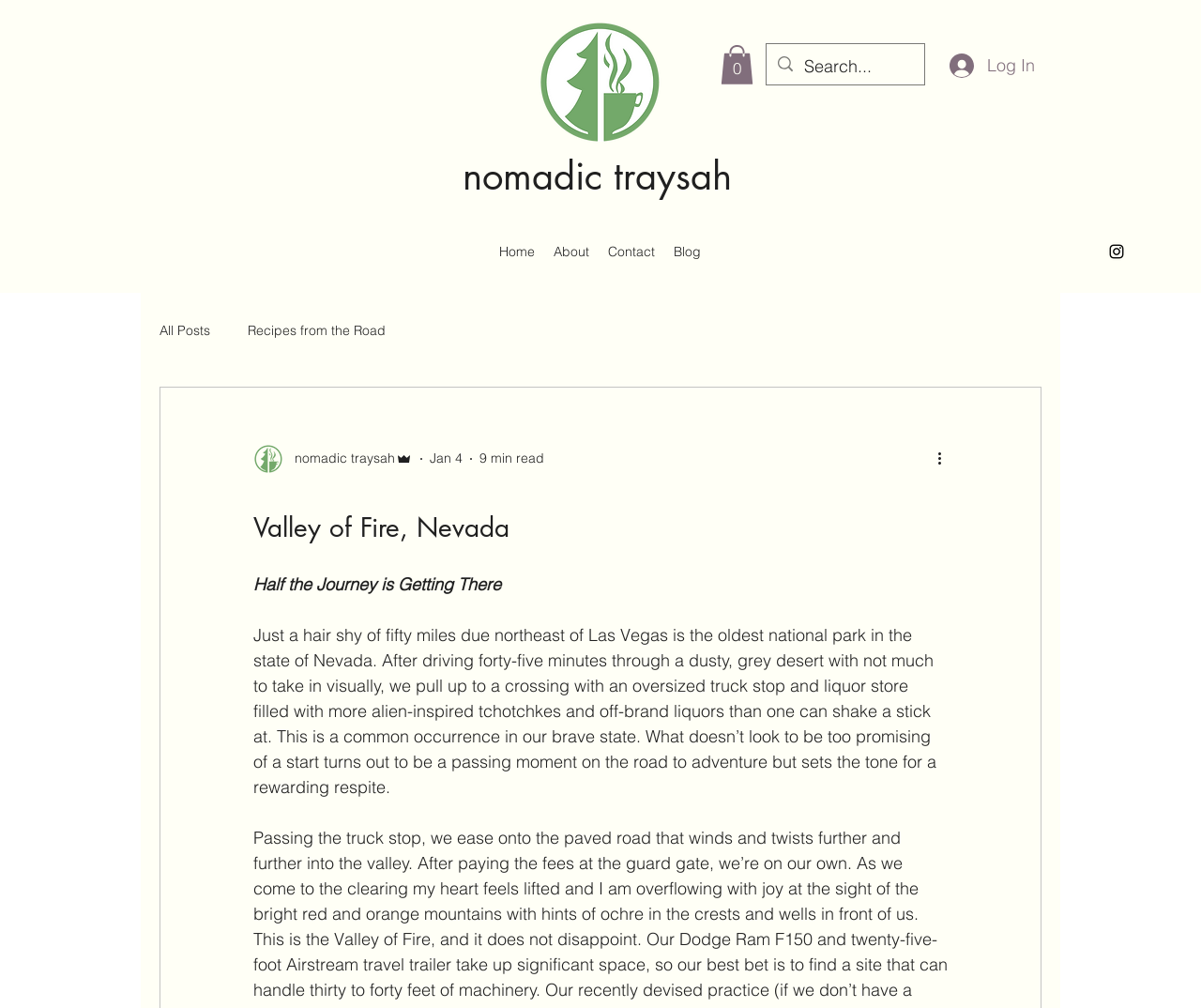Identify the bounding box coordinates of the part that should be clicked to carry out this instruction: "View the writer's profile".

[0.211, 0.44, 0.344, 0.47]